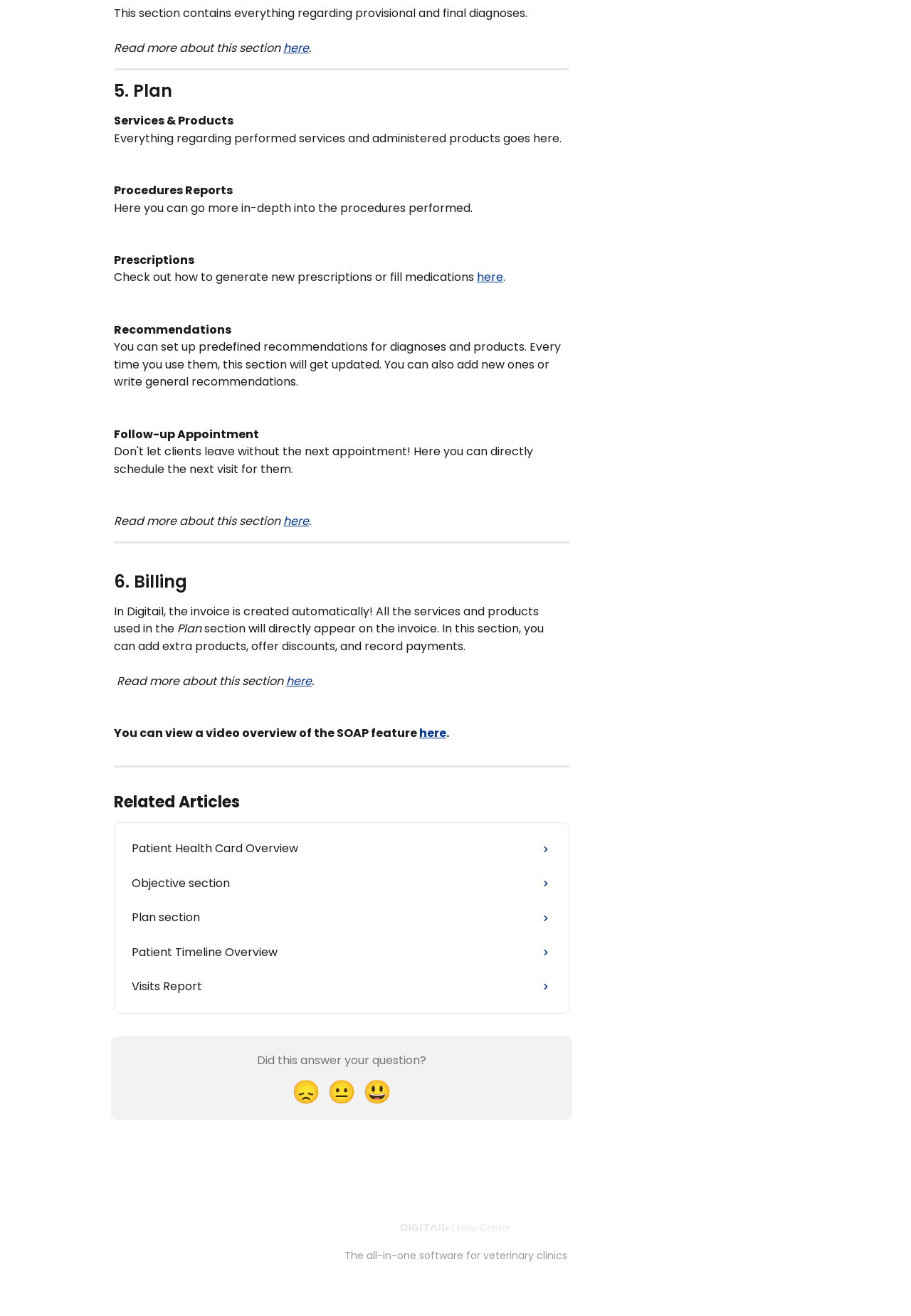Please identify the bounding box coordinates of the region to click in order to complete the task: "Click here to generate new prescriptions or fill medications". The coordinates must be four float numbers between 0 and 1, specified as [left, top, right, bottom].

[0.523, 0.205, 0.552, 0.217]